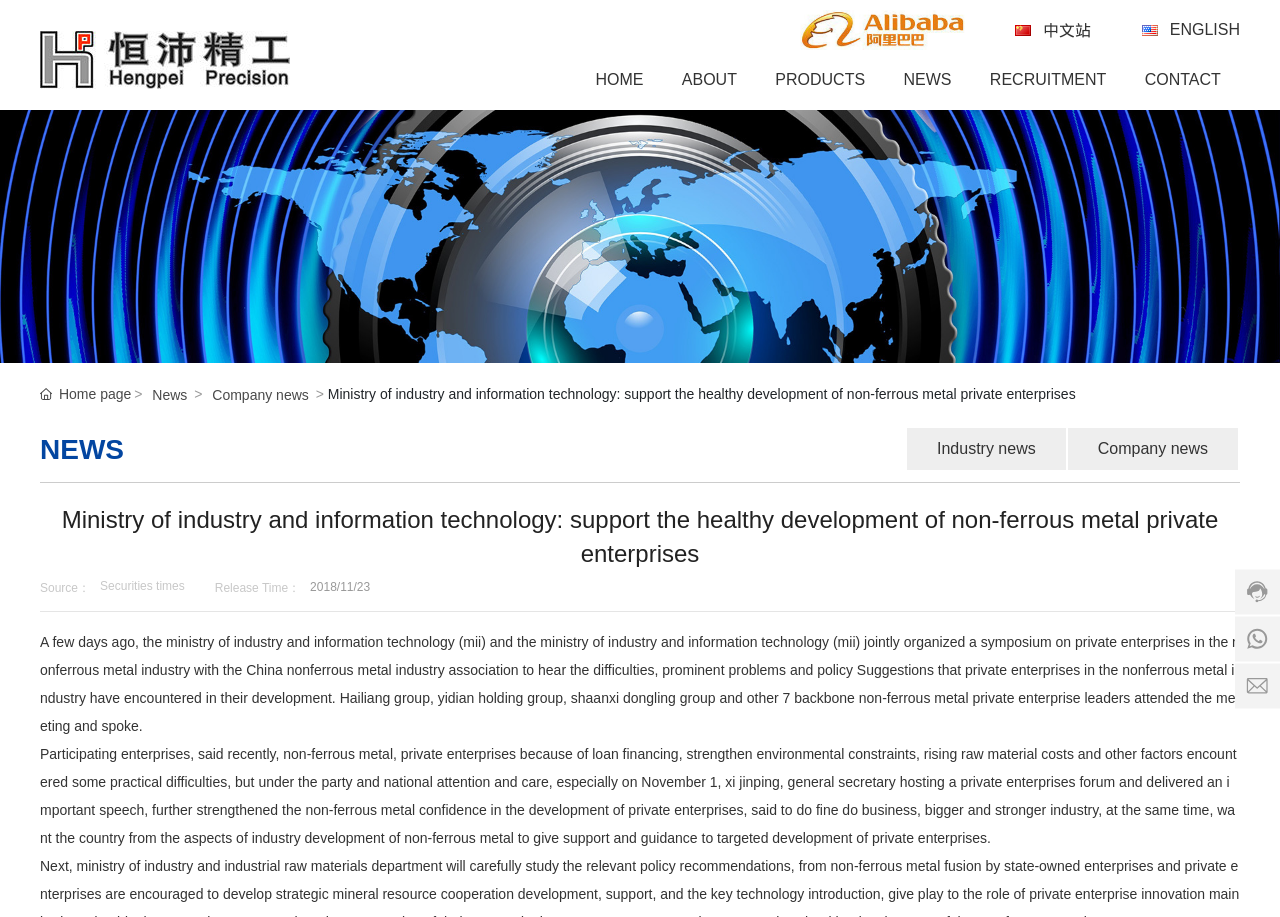Provide a thorough description of the webpage's content and layout.

The webpage is about Zhengzhou Hengpei Precision Technology Co., Ltd., a high-tech company specializing in FA automation product overall solution and supporting equipment spare parts. 

At the top left corner, there is a logo of the company, accompanied by a link to the company's website. To the right of the logo, there are links to Alibaba, cn, and other language options, including 中文站 (Chinese) and ENGLISH. 

Below these links, there is a navigation menu with options such as HOME, ABOUT, PRODUCTS, NEWS, RECRUITMENT, and CONTACT. 

On the left side of the page, there is a section dedicated to news, with a heading "NEWS" and a link to the news page. Below this, there are links to specific news categories, including "Home page", "News", "Company news", and "Industry news". 

The main content of the page is an article about the Ministry of Industry and Information Technology's support for the healthy development of non-ferrous metal private enterprises. The article is divided into several paragraphs, with a heading that summarizes the content. The text describes a symposium organized by the Ministry of Industry and Information Technology and the China Nonferrous Metal Industry Association, where private enterprise leaders discussed the difficulties and policy suggestions for the development of non-ferrous metal private enterprises. 

At the bottom of the page, there are several images, but their content is not specified.